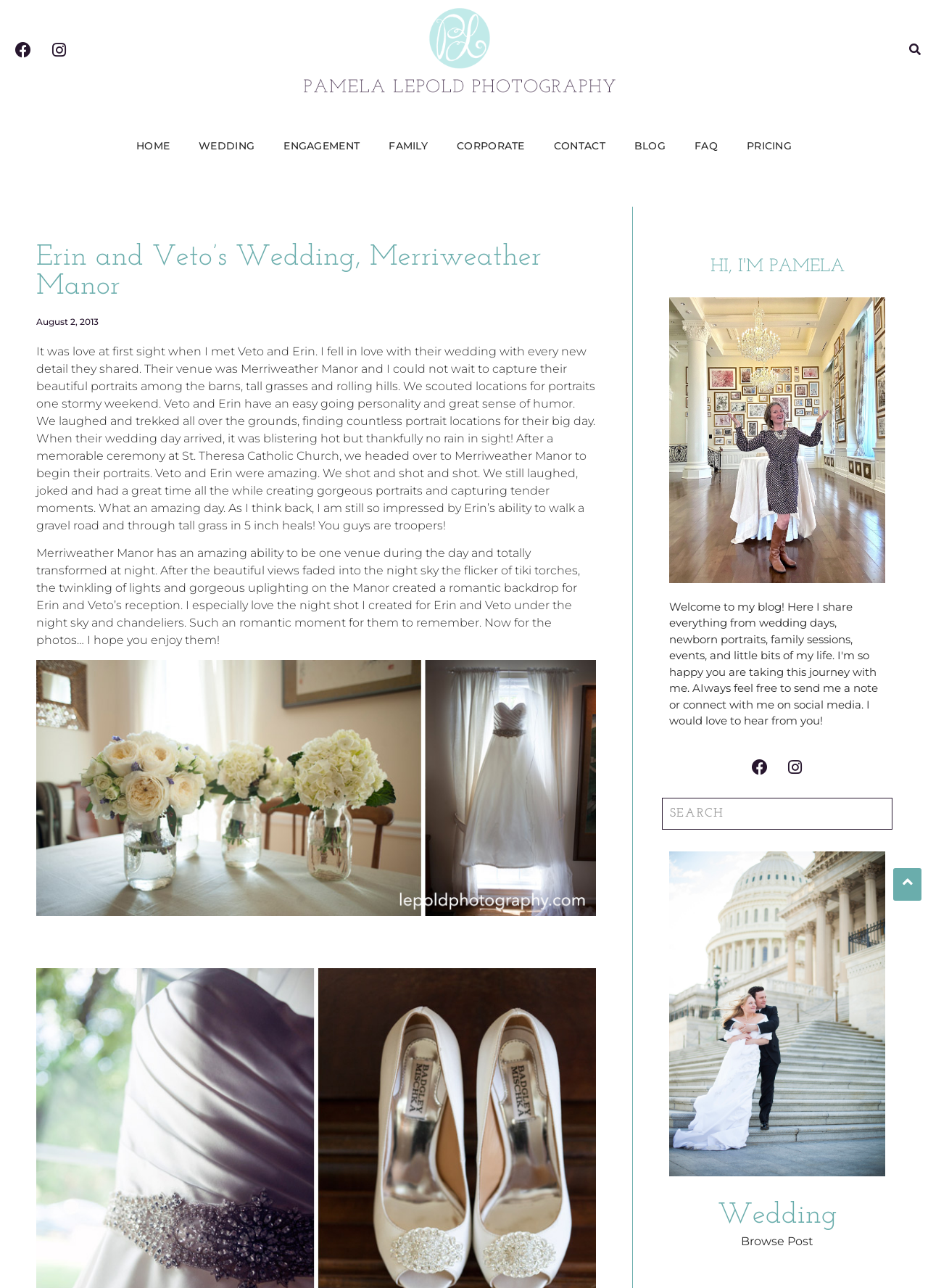Could you specify the bounding box coordinates for the clickable section to complete the following instruction: "Go to 'Music' page"?

None